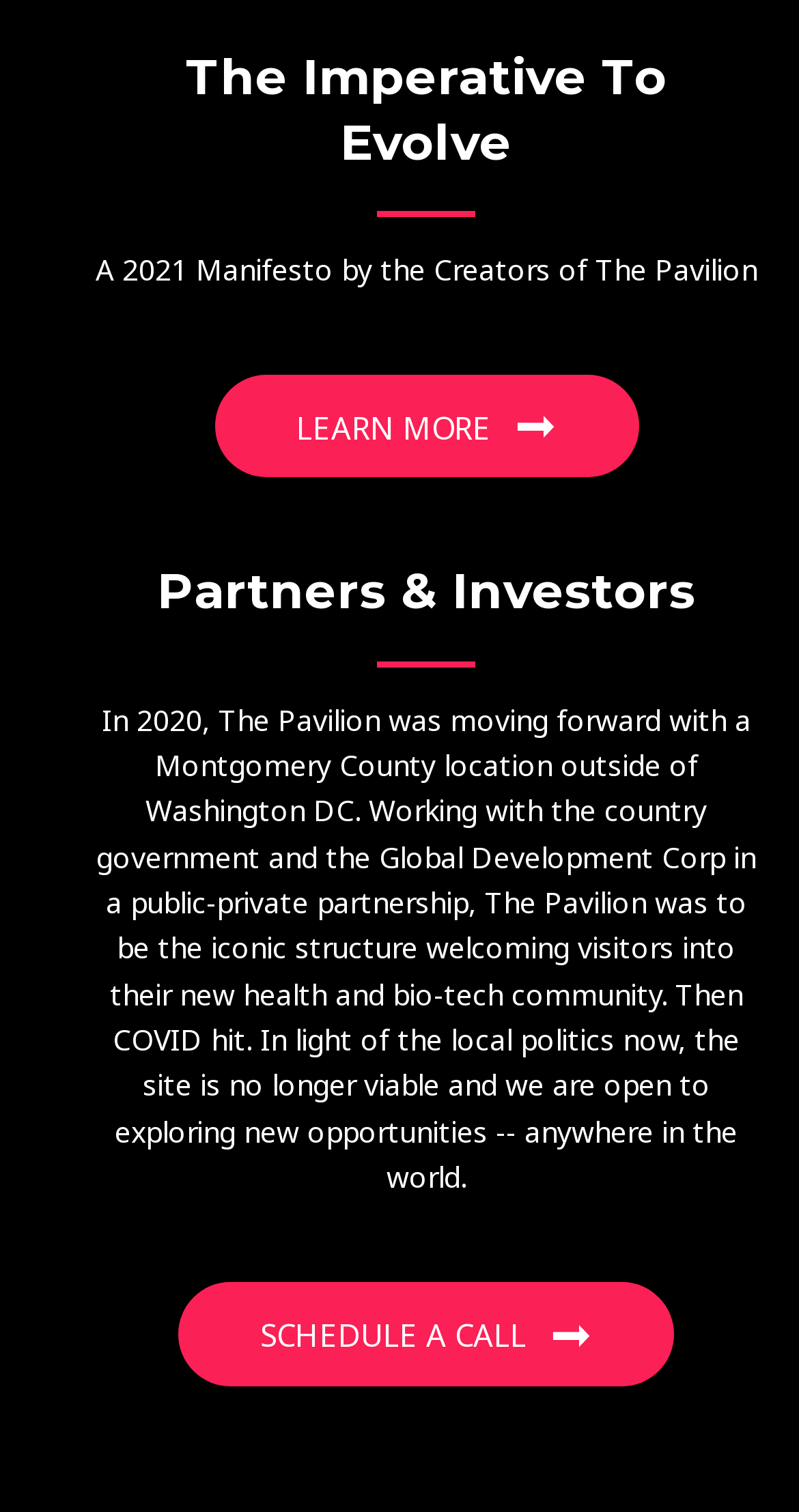Locate the bounding box of the UI element described in the following text: "Learn More".

[0.268, 0.248, 0.799, 0.316]